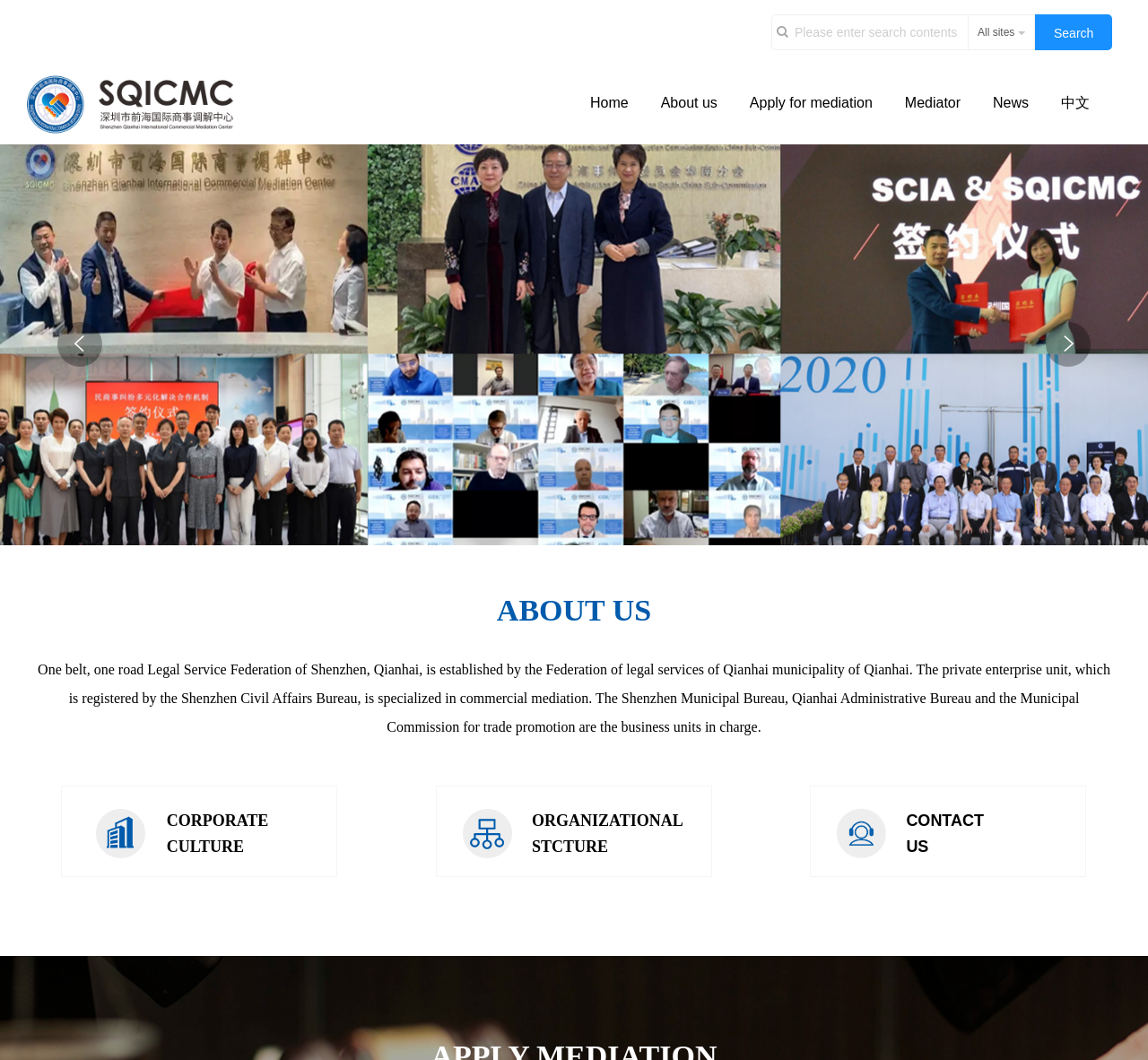Please locate the clickable area by providing the bounding box coordinates to follow this instruction: "Search for something".

[0.672, 0.014, 0.844, 0.047]